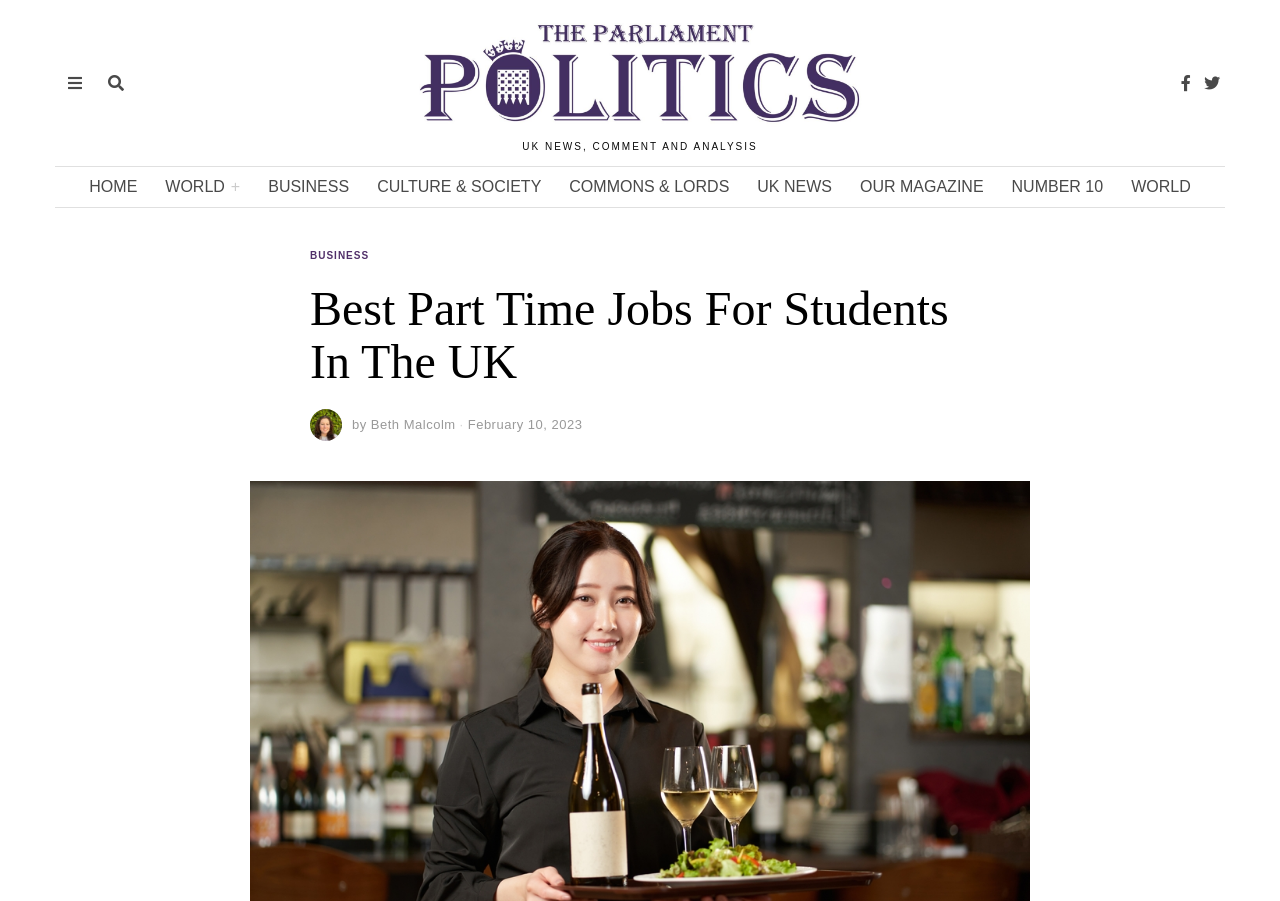How many navigation links are at the top of the webpage?
Please answer the question with a detailed response using the information from the screenshot.

I counted the navigation links at the top of the webpage, which are 'HOME', 'WORLD+', 'BUSINESS', 'CULTURE & SOCIETY', 'COMMONS & LORDS', 'UK NEWS', 'OUR MAGAZINE', 'NUMBER 10', and 'WORLD'. There are 9 navigation links in total.